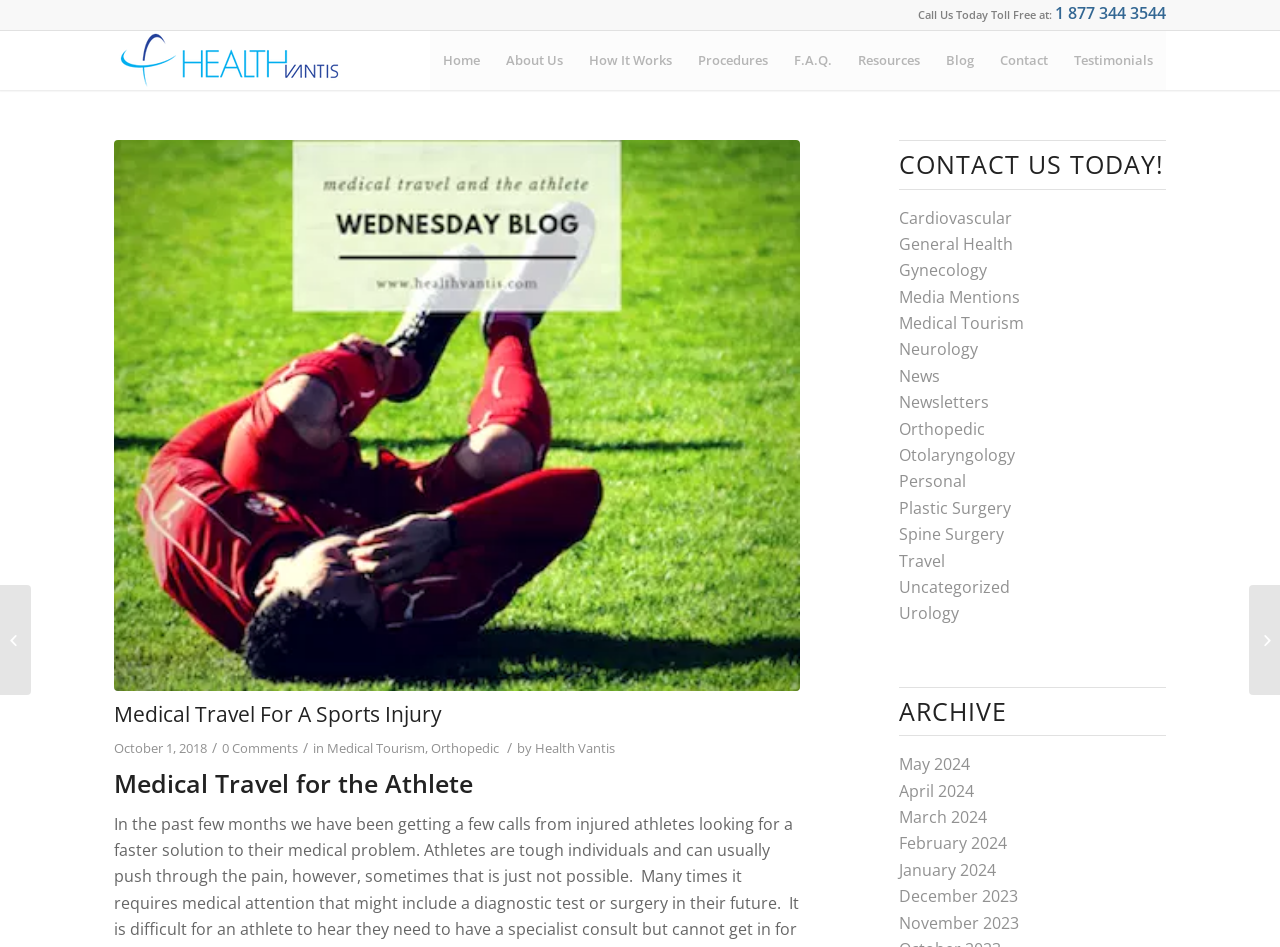Specify the bounding box coordinates of the element's region that should be clicked to achieve the following instruction: "Read the blog post about medical travel for the athlete". The bounding box coordinates consist of four float numbers between 0 and 1, in the format [left, top, right, bottom].

[0.089, 0.813, 0.625, 0.842]